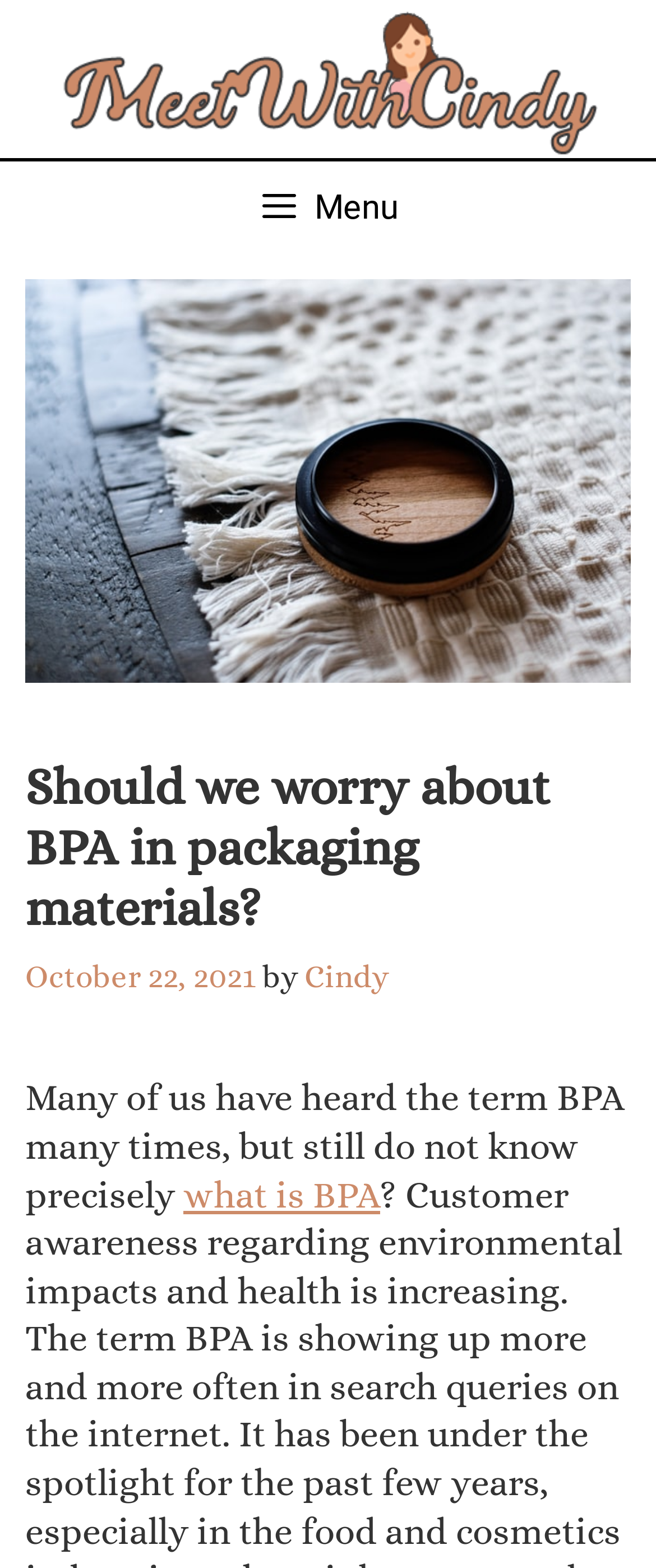What is the link 'what is BPA' about?
Please provide a comprehensive answer based on the details in the screenshot.

The link 'what is BPA' is likely about the definition of BPA, which can be inferred from the context of the article and the text surrounding the link.